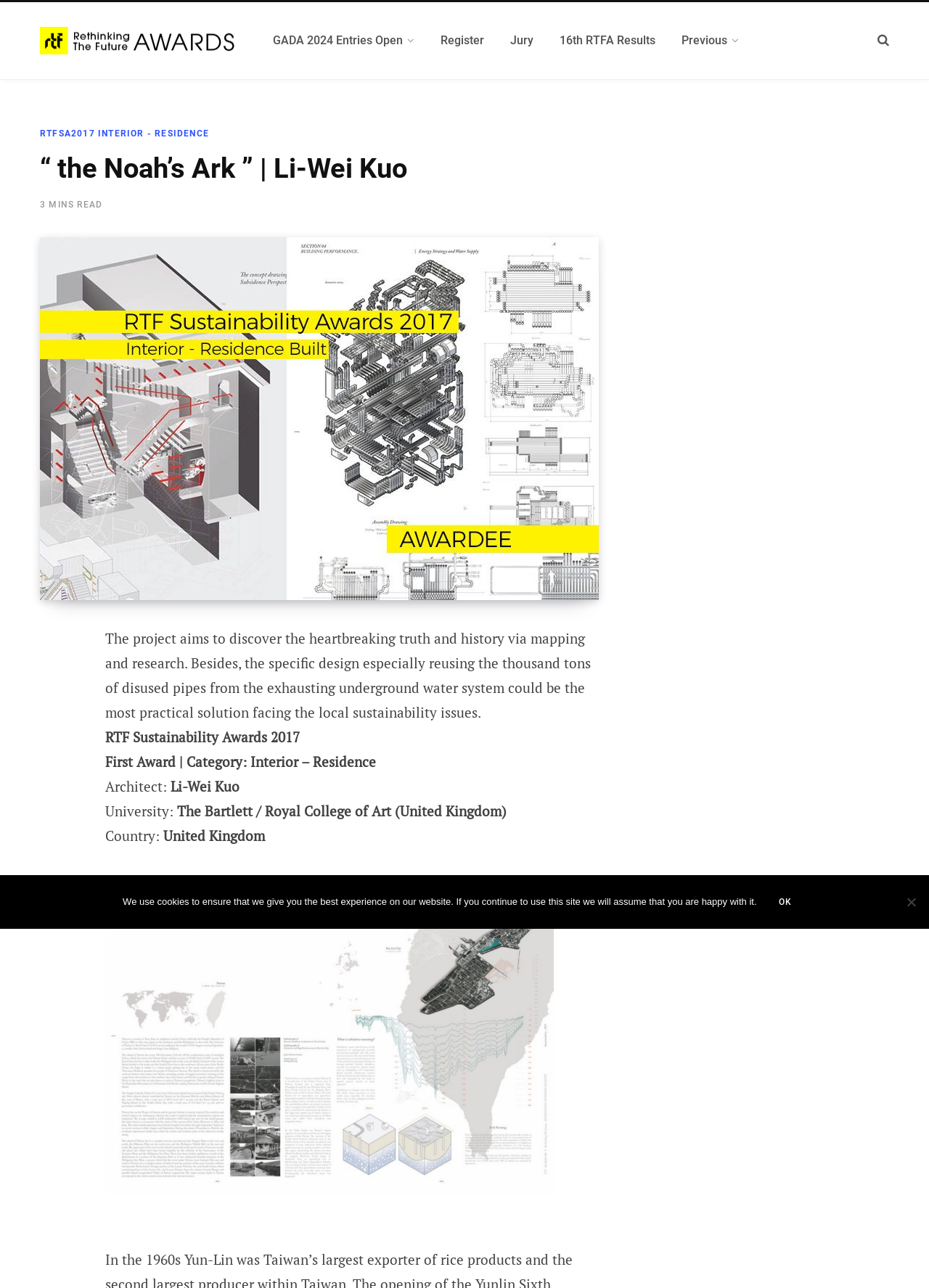Determine the bounding box coordinates of the clickable region to follow the instruction: "Click on the 'Rethinking The Future Awards' link".

[0.043, 0.021, 0.256, 0.042]